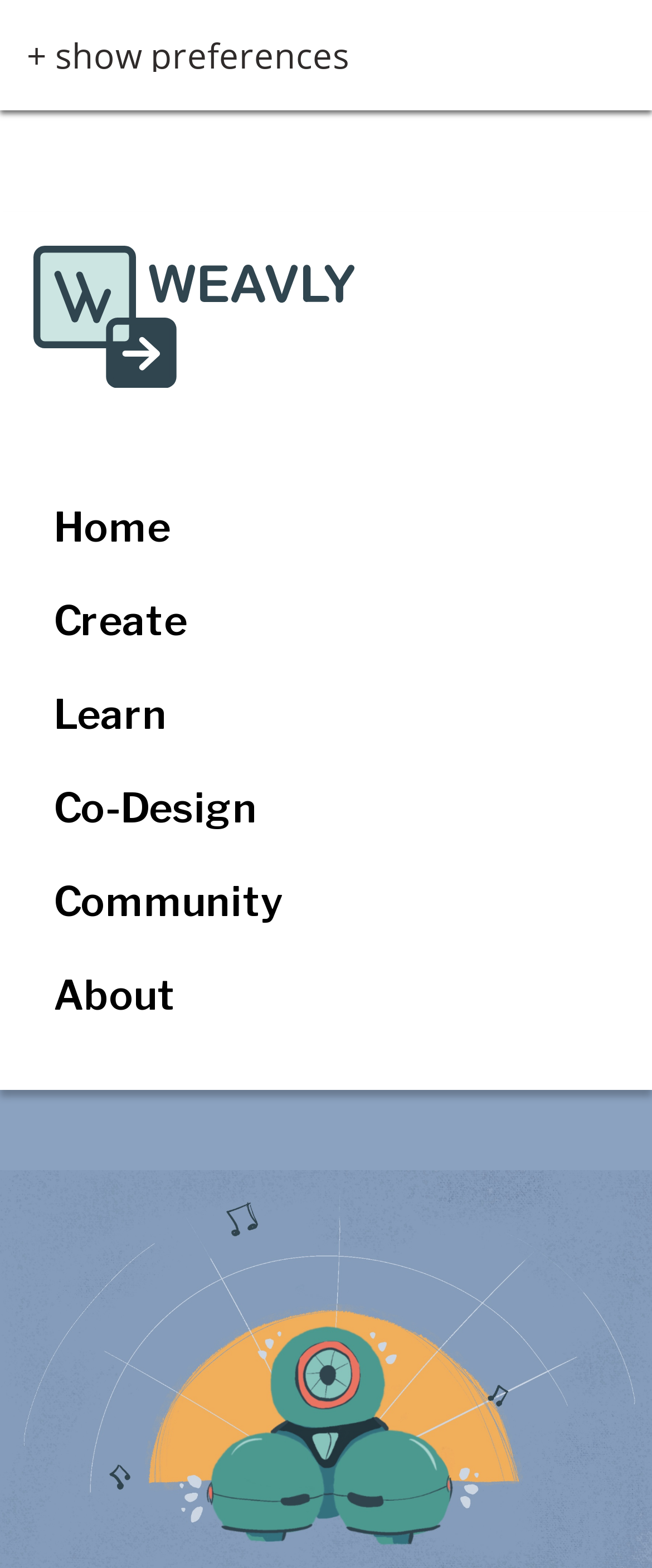Please locate the bounding box coordinates of the element's region that needs to be clicked to follow the instruction: "Click the Facebook link". The bounding box coordinates should be provided as four float numbers between 0 and 1, i.e., [left, top, right, bottom].

None